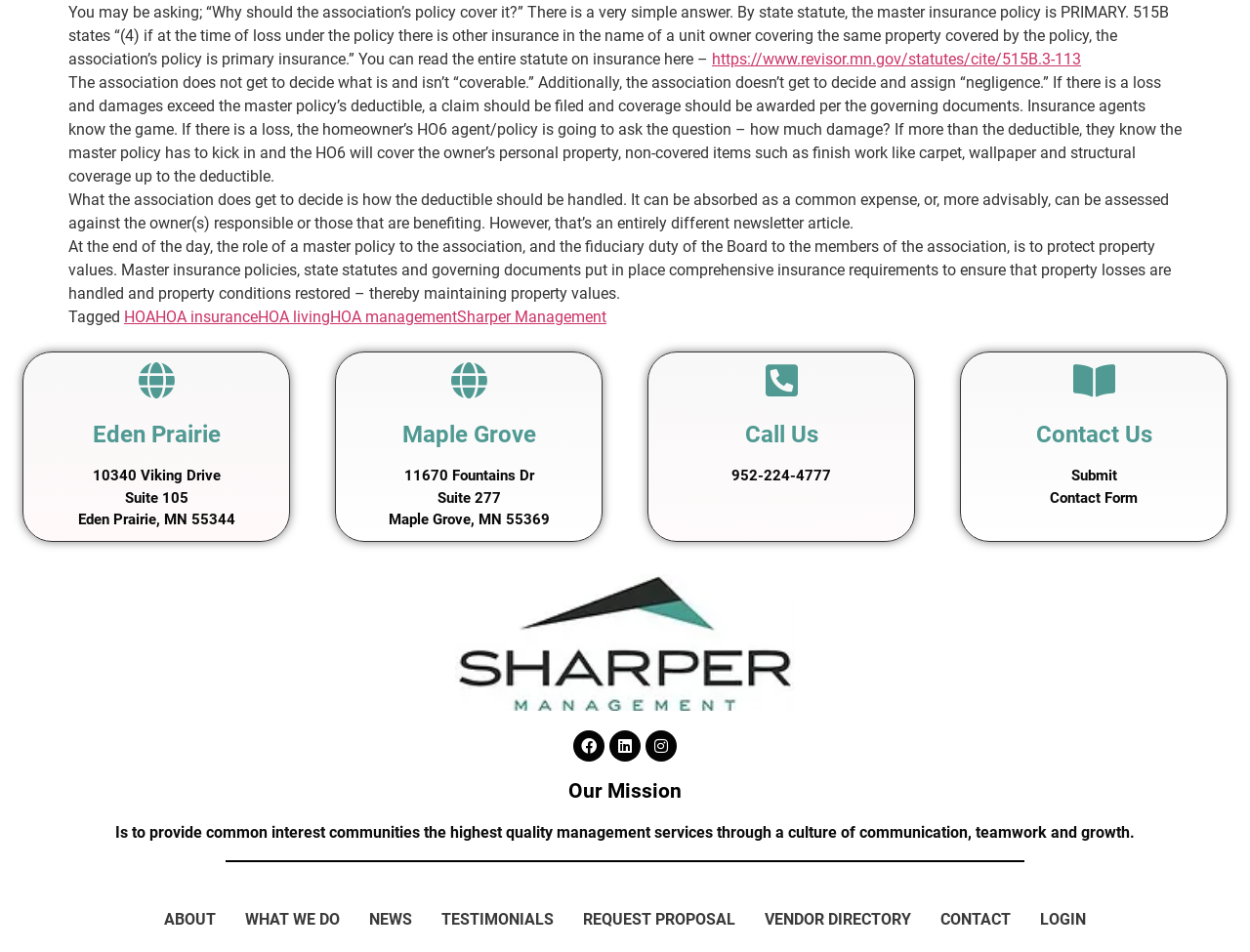Find the UI element described as: "WHAT WE DO" and predict its bounding box coordinates. Ensure the coordinates are four float numbers between 0 and 1, [left, top, right, bottom].

[0.184, 0.943, 0.284, 0.99]